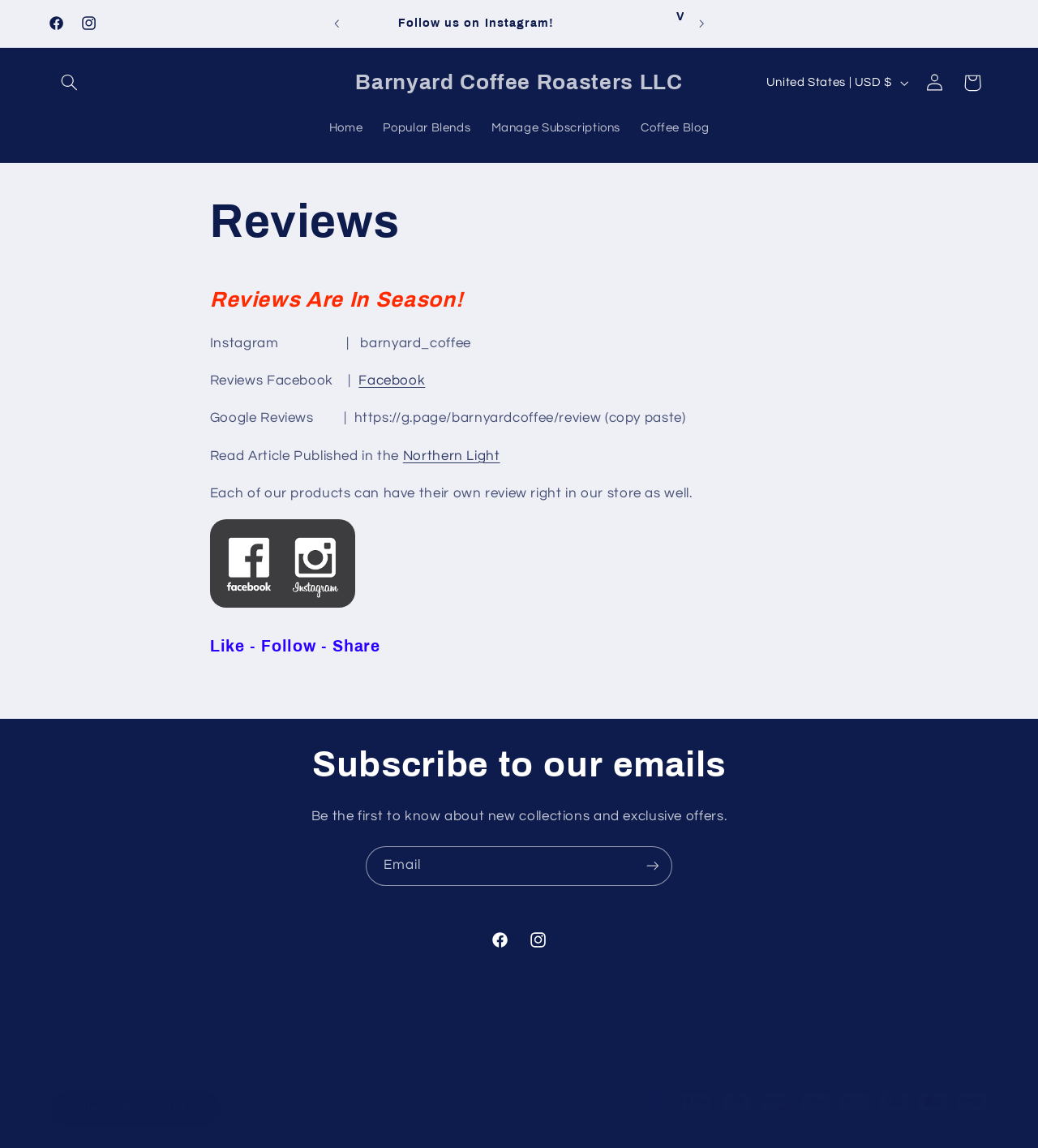Determine the bounding box coordinates of the clickable region to carry out the instruction: "View Facebook page".

[0.346, 0.325, 0.41, 0.338]